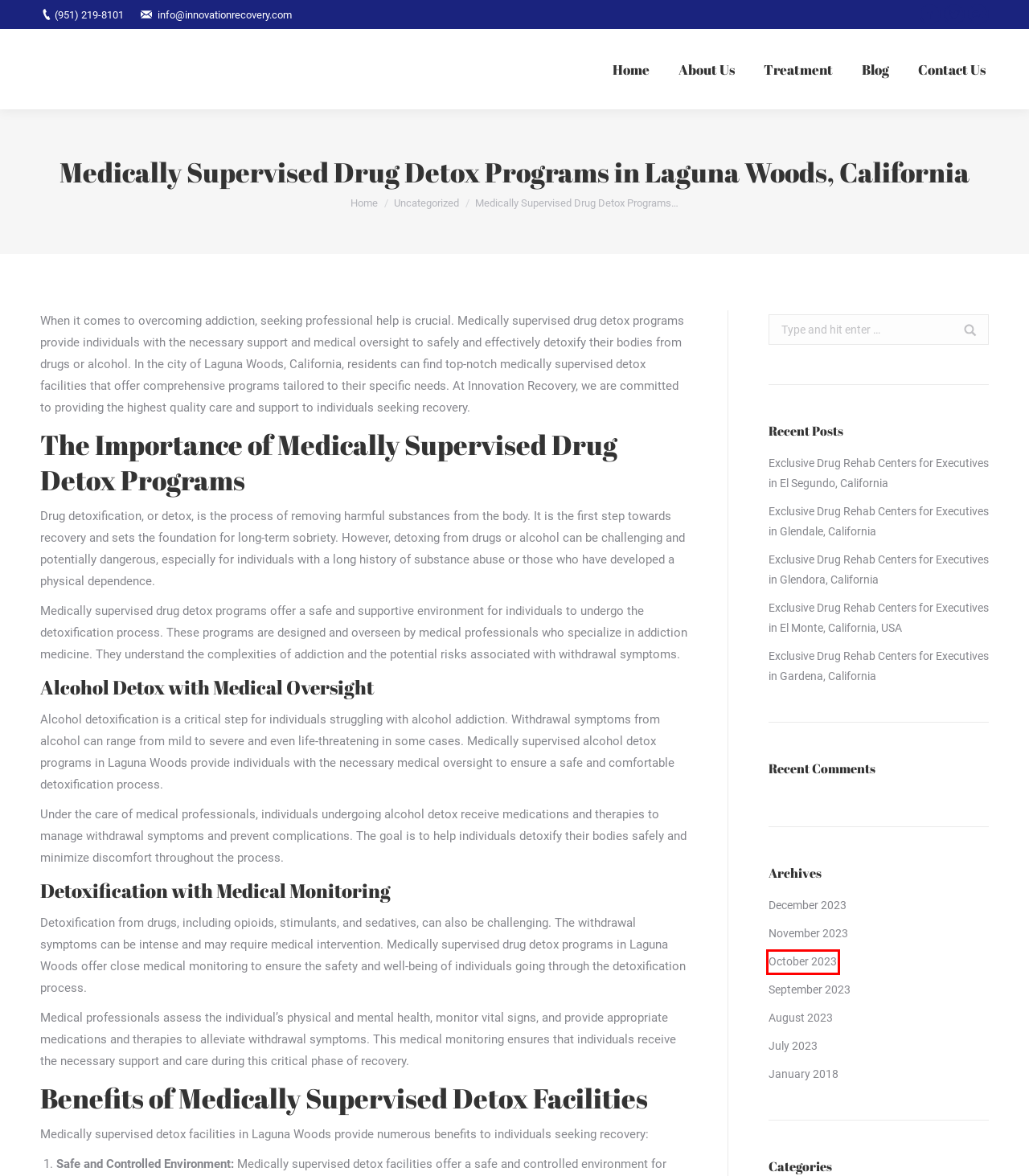A screenshot of a webpage is given, marked with a red bounding box around a UI element. Please select the most appropriate webpage description that fits the new page after clicking the highlighted element. Here are the candidates:
A. October 2023 - Innovation Recovery
B. Home - Innovation Recovery
C. January 2018 - Innovation Recovery
D. Exclusive Drug Rehab Centers for Executives in El Segundo, California - Innovation Recovery
E. Blog - Innovation Recovery
F. November 2023 - Innovation Recovery
G. Exclusive Drug Rehab Centers for Executives in Gardena, California - Innovation Recovery
H. Uncategorized Archives - Innovation Recovery

A